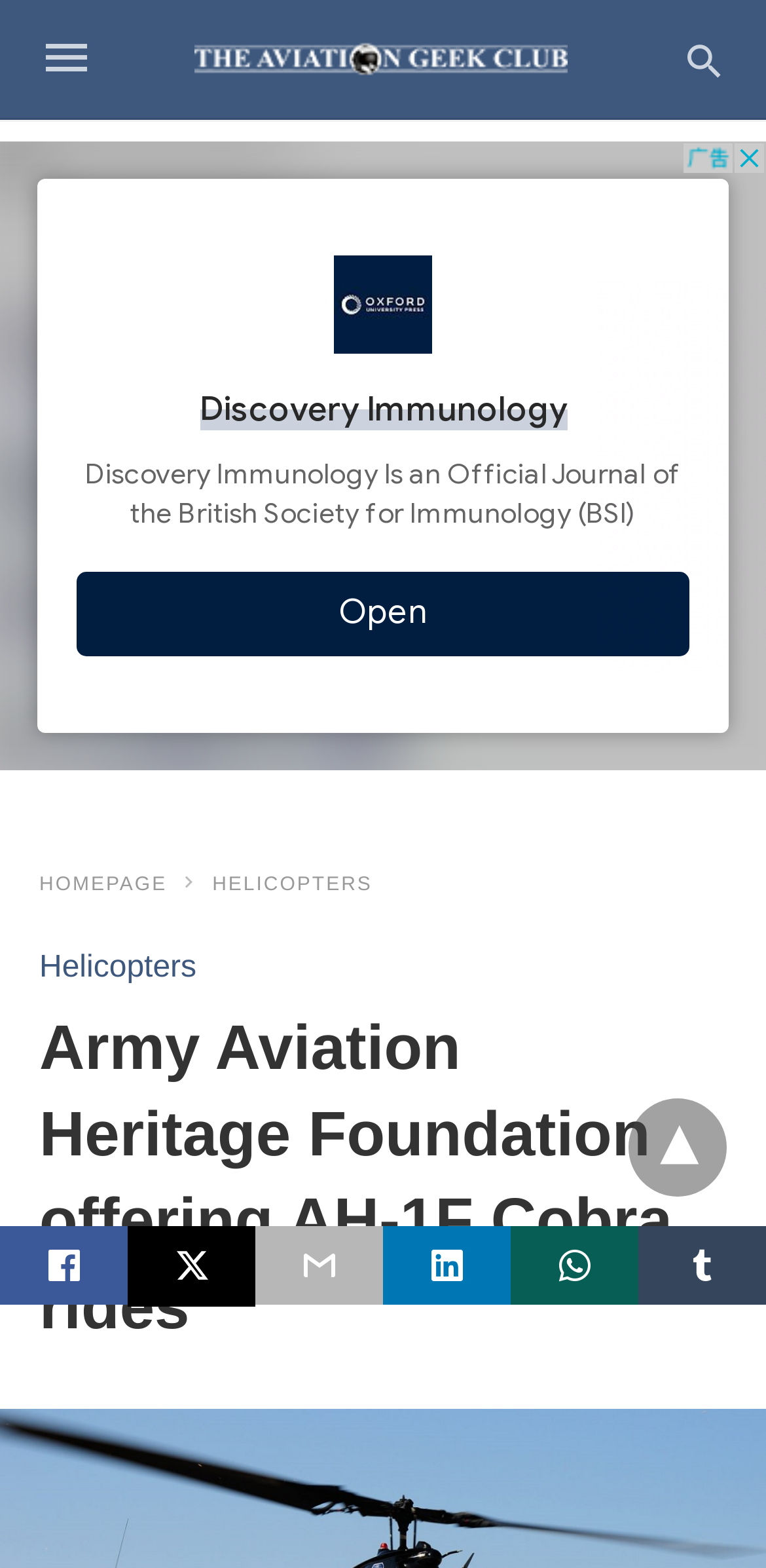Please identify the bounding box coordinates of the region to click in order to complete the task: "Click on the dropdown menu". The coordinates must be four float numbers between 0 and 1, specified as [left, top, right, bottom].

[0.821, 0.701, 0.949, 0.763]